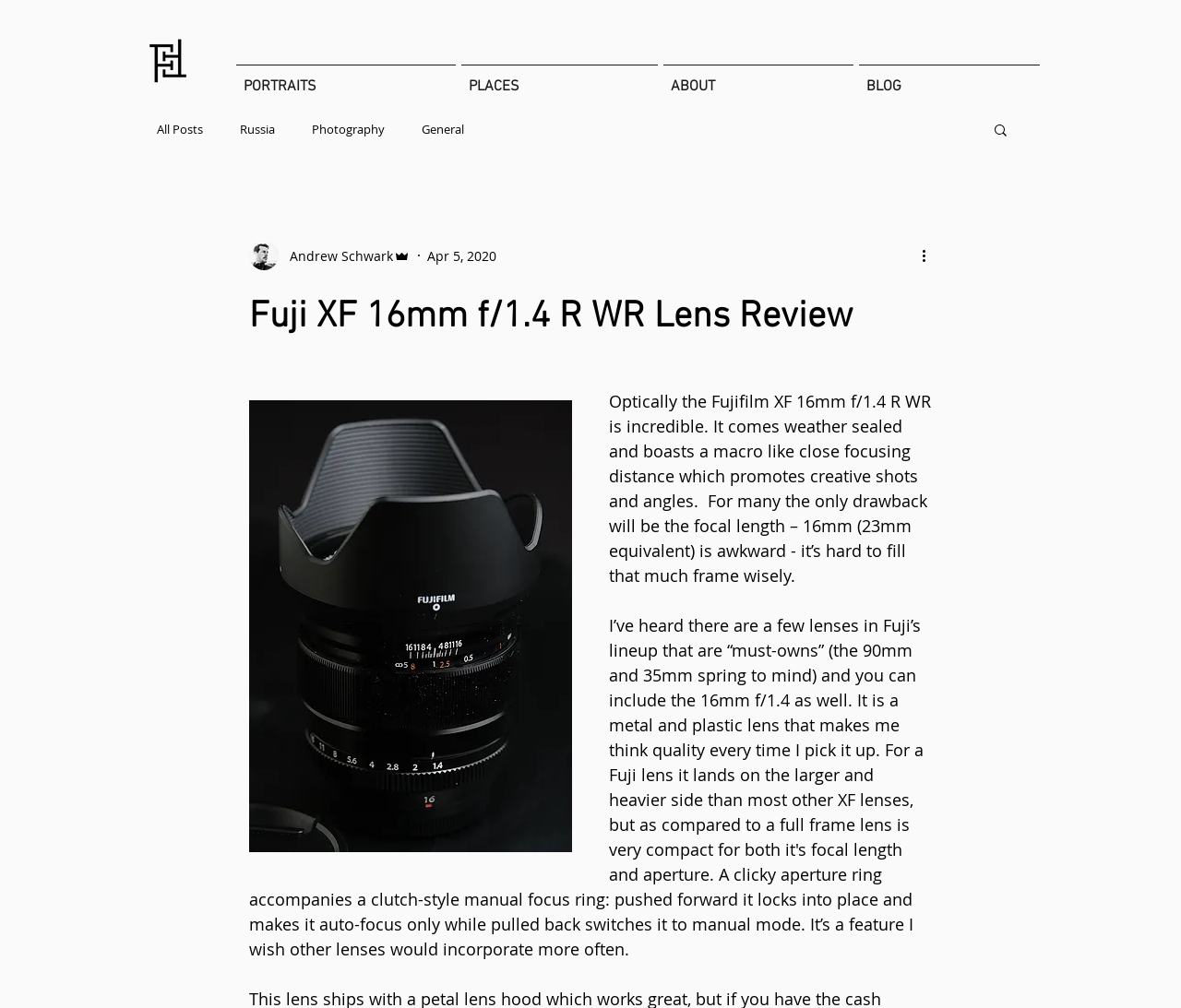Determine the webpage's heading and output its text content.

Fuji XF 16mm f/1.4 R WR Lens Review